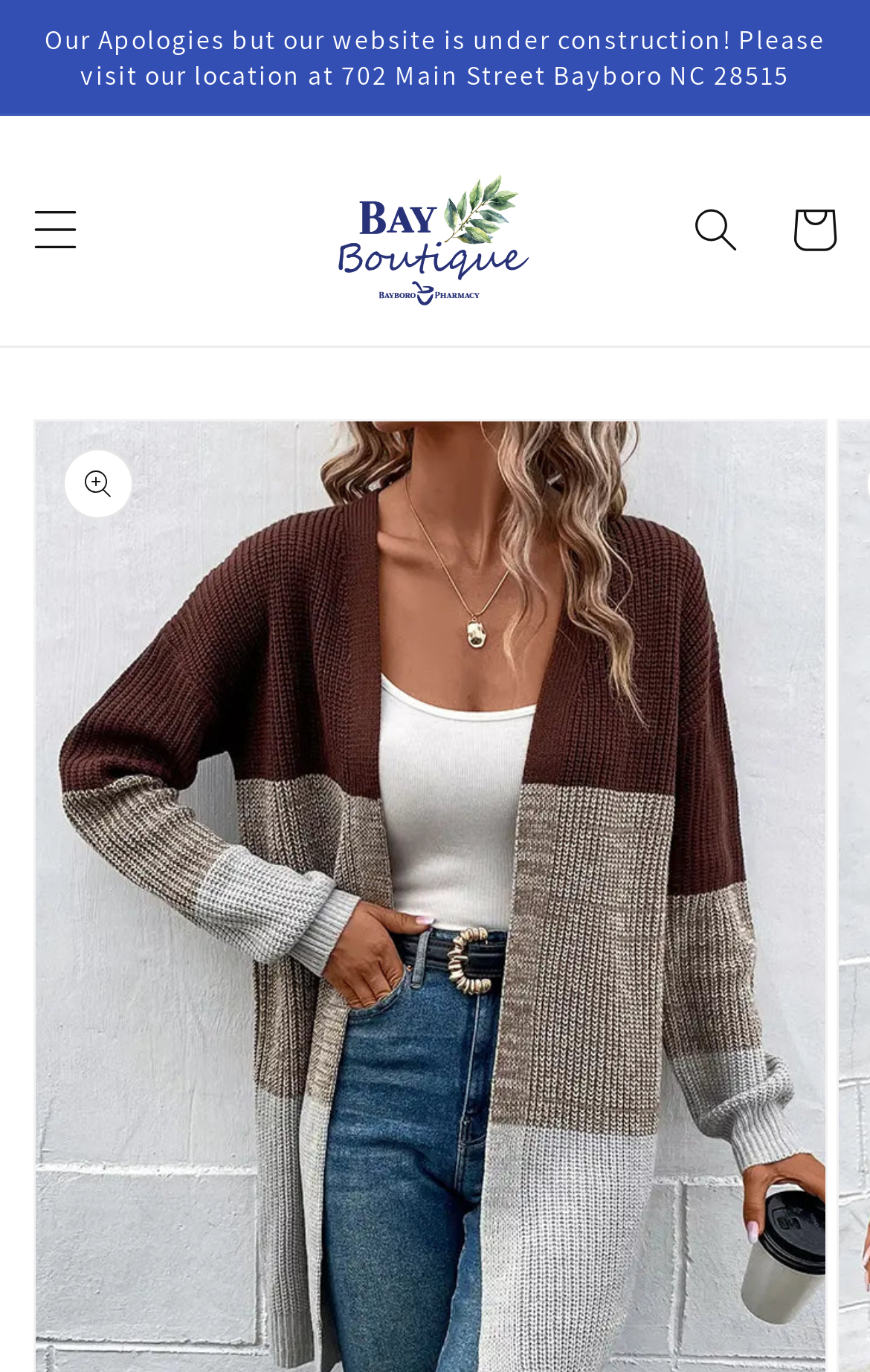Provide the bounding box coordinates in the format (top-left x, top-left y, bottom-right x, bottom-right y). All values are floating point numbers between 0 and 1. Determine the bounding box coordinate of the UI element described as: aria-label="Menu"

[0.008, 0.132, 0.121, 0.204]